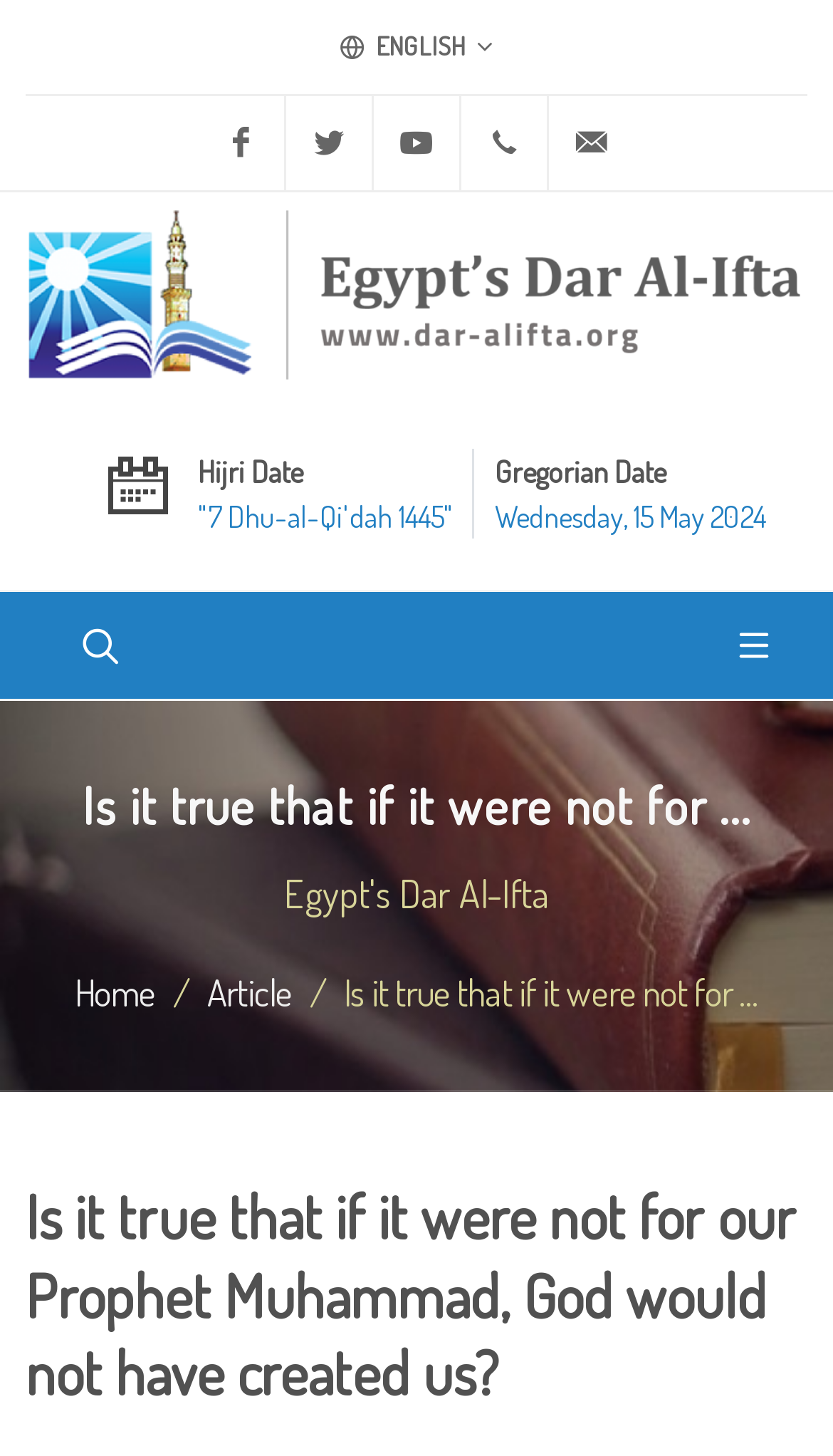Please locate the clickable area by providing the bounding box coordinates to follow this instruction: "Read the article".

[0.249, 0.665, 0.351, 0.698]